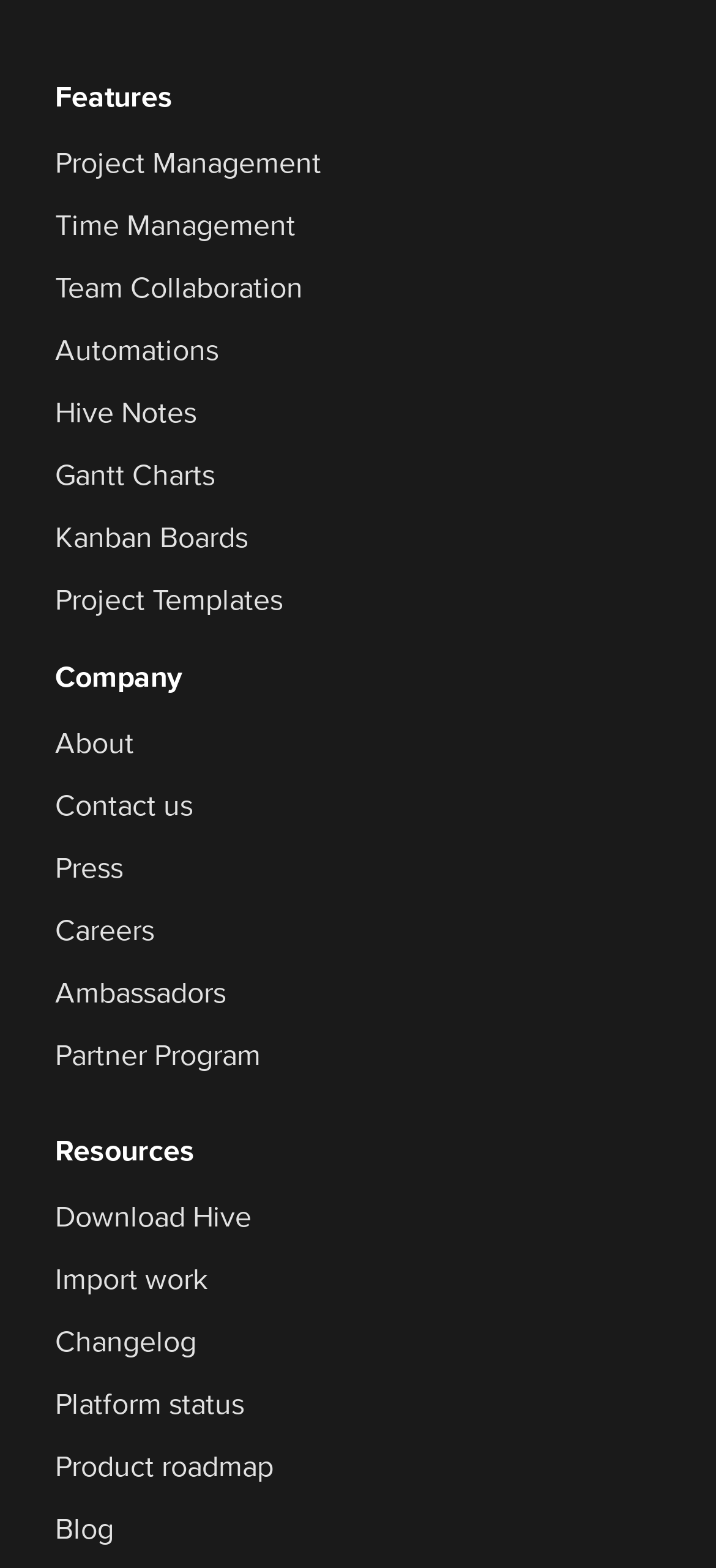Locate the bounding box coordinates of the area you need to click to fulfill this instruction: 'Learn about the company'. The coordinates must be in the form of four float numbers ranging from 0 to 1: [left, top, right, bottom].

[0.077, 0.423, 0.254, 0.441]